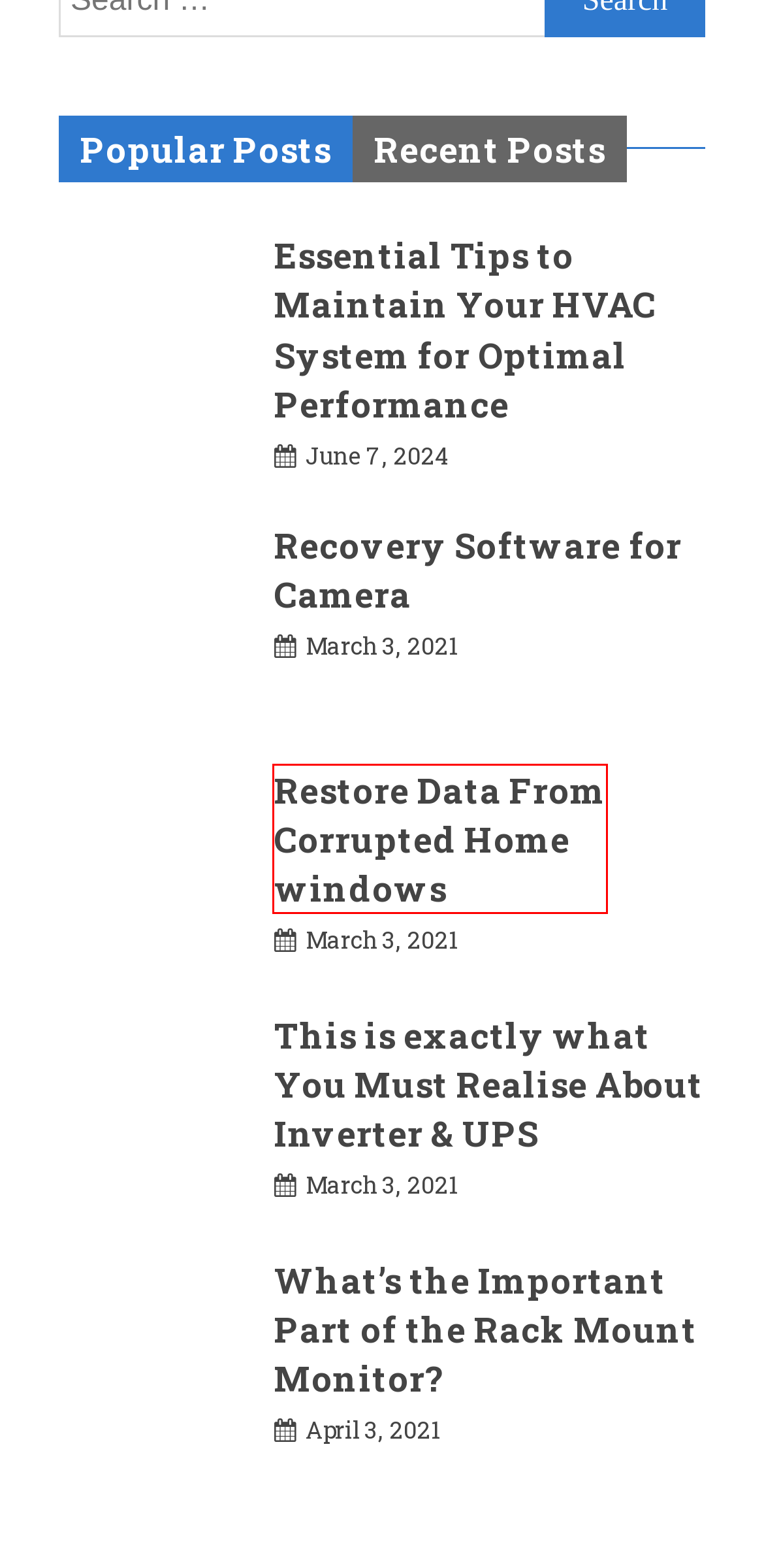You’re provided with a screenshot of a webpage that has a red bounding box around an element. Choose the best matching webpage description for the new page after clicking the element in the red box. The options are:
A. What's the Important Part of the Rack Mount Monitor?
B. Restore Data From Corrupted Home  windows
C. Recovery Software for Camera
D. Things to Consider Before Getting the Services of a Website Design Gold Coast Company￼
E. This is exactly what You Must Realise About Inverter & UPS
F. What Is The True Cost of Outsource Web Design?
G. Technology Archives | Tech Shank
H. Chilling consequences of not using a secure messaging service

B